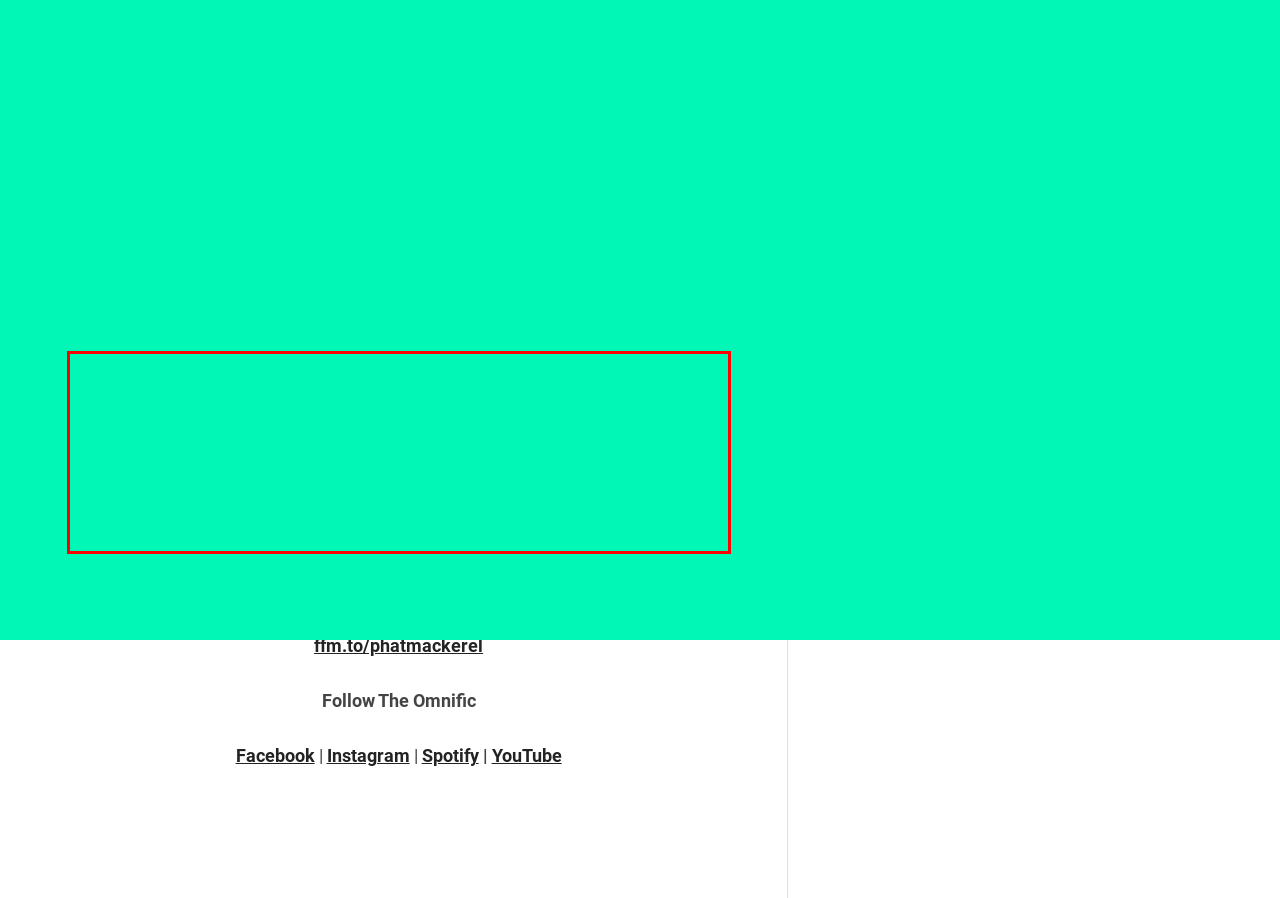Given a screenshot of a webpage with a red bounding box, please identify and retrieve the text inside the red rectangle.

‘Phat Mackerel’ – Australian Tour | With Special Guests – Keyan: Friday September 1: Northcote Social, Melbourne Saturday September 2: Metro Social, Sydney Sunday September 3: The Brightside, Brisbane Tickets available from https://bit.ly/PhatMackAU